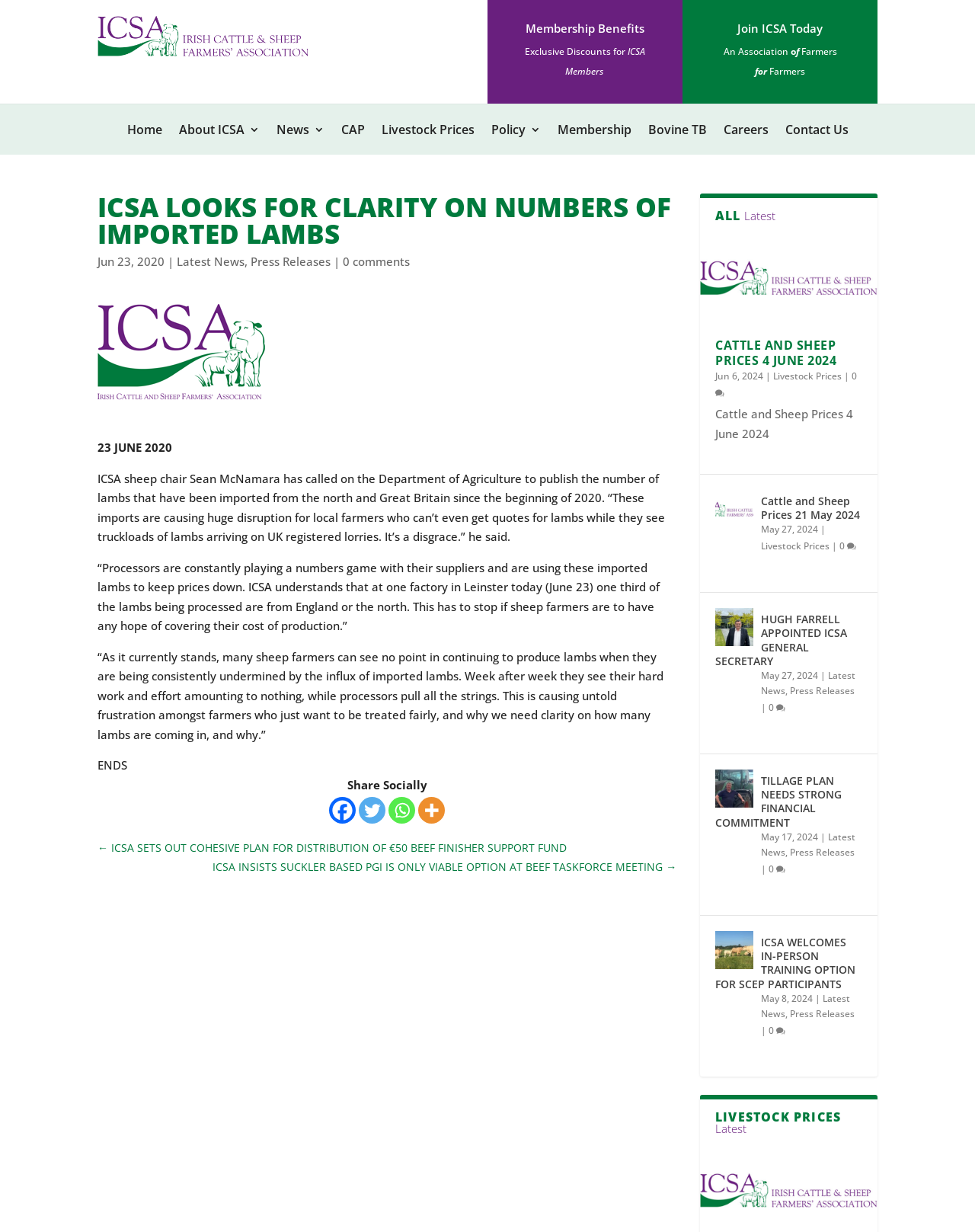Please provide a comprehensive response to the question based on the details in the image: What is the topic of the news article on the webpage?

The webpage features a news article with the heading 'ICSA LOOKS FOR CLARITY ON NUMBERS OF IMPORTED LAMBS'. The article discusses the issue of imported lambs and their impact on local farmers. Therefore, the topic of the news article is imported lambs.